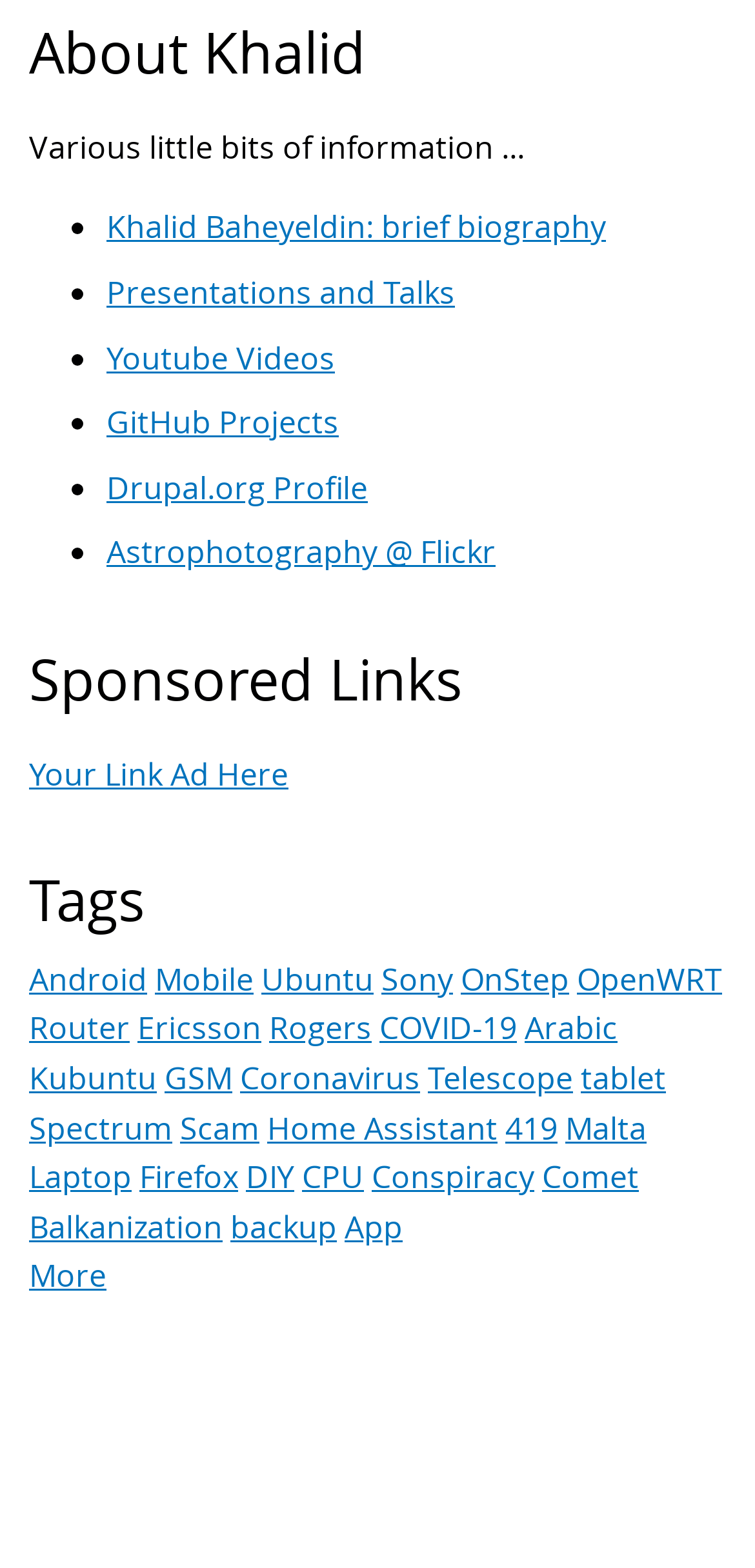Identify the bounding box coordinates of the region that should be clicked to execute the following instruction: "Click on Khalid Baheyeldin: brief biography".

[0.141, 0.131, 0.803, 0.158]